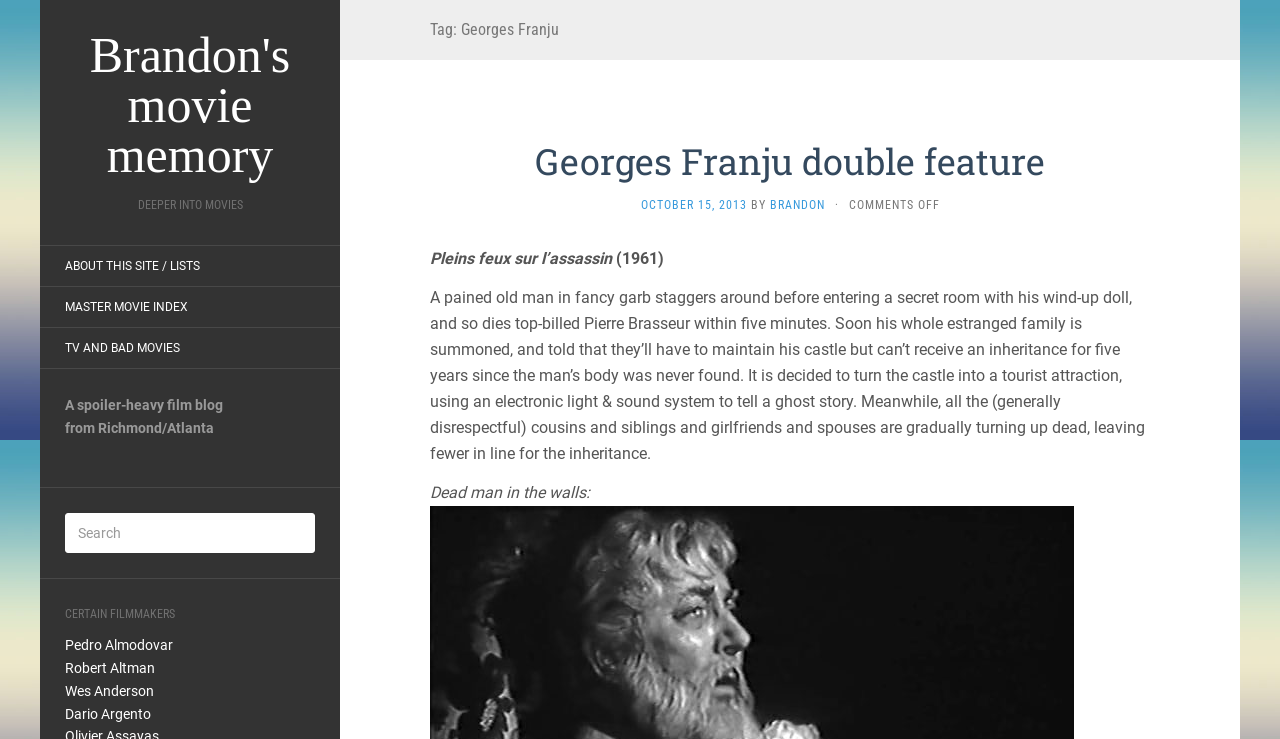Determine the bounding box for the described UI element: "Georges Franju double feature".

[0.418, 0.186, 0.816, 0.251]